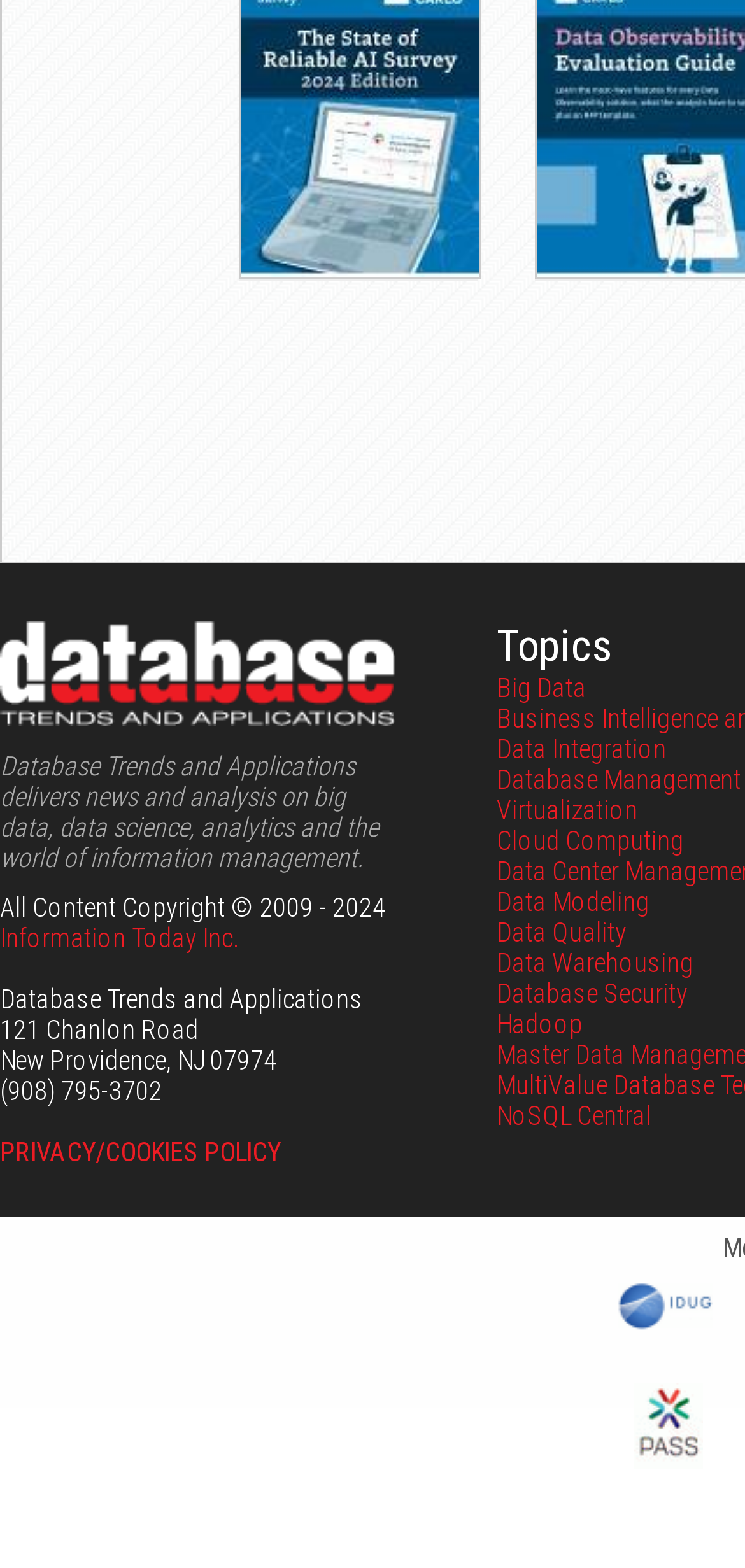What is the name of the company that owns the website?
Based on the visual content, answer with a single word or a brief phrase.

Information Today Inc.